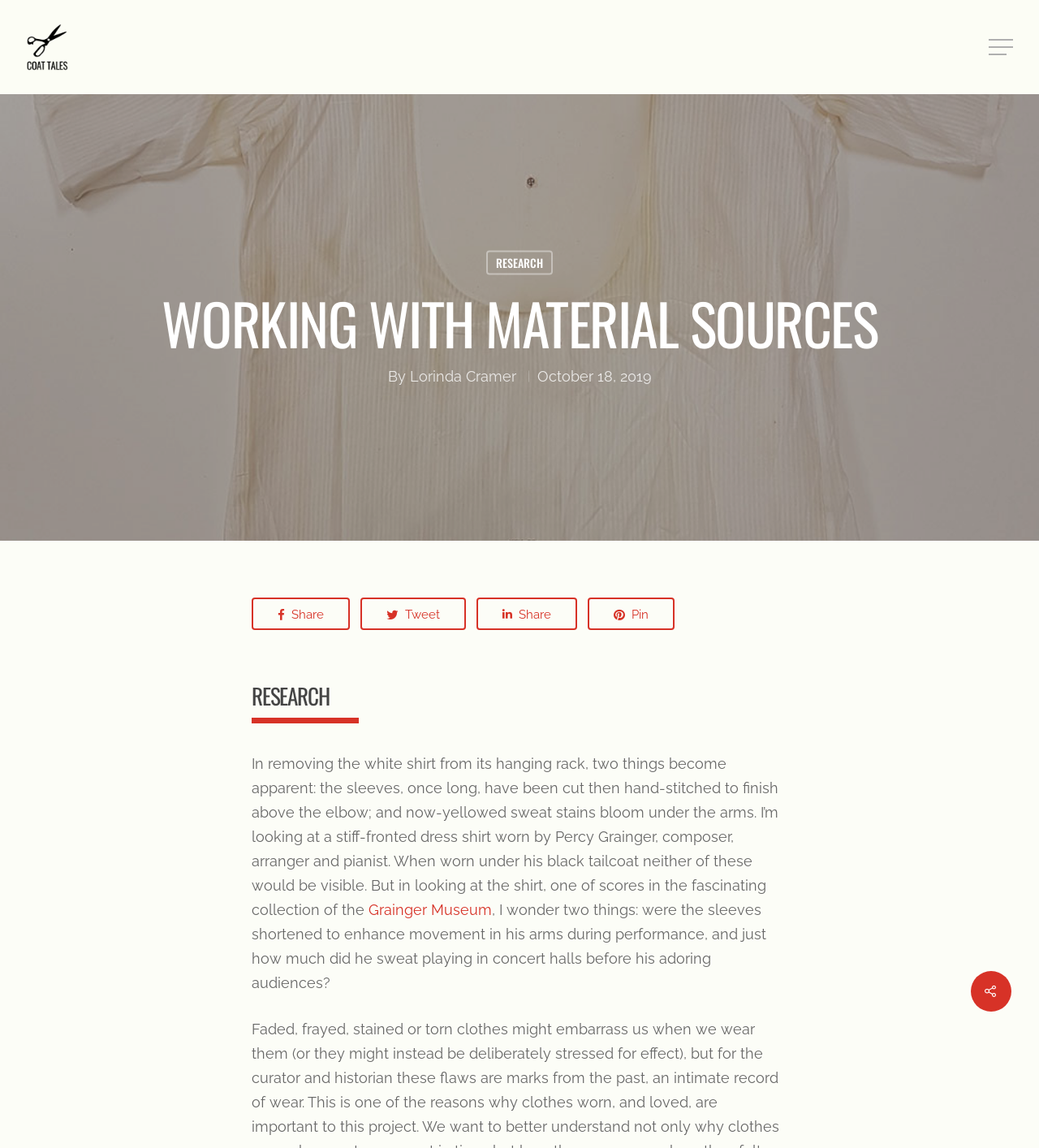Determine the main heading text of the webpage.

WORKING WITH MATERIAL SOURCES